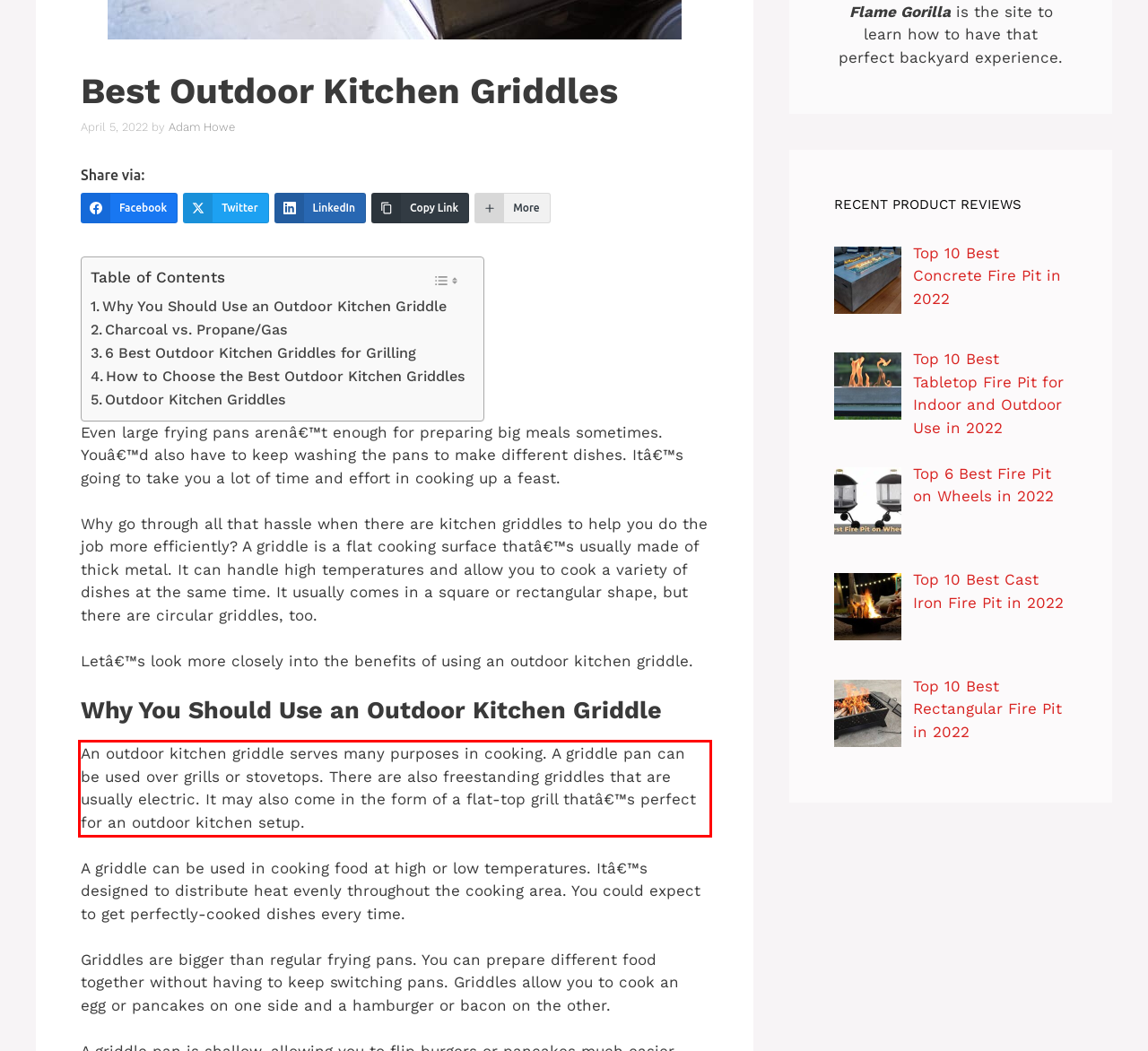View the screenshot of the webpage and identify the UI element surrounded by a red bounding box. Extract the text contained within this red bounding box.

An outdoor kitchen griddle serves many purposes in cooking. A griddle pan can be used over grills or stovetops. There are also freestanding griddles that are usually electric. It may also come in the form of a flat-top grill thatâ€™s perfect for an outdoor kitchen setup.